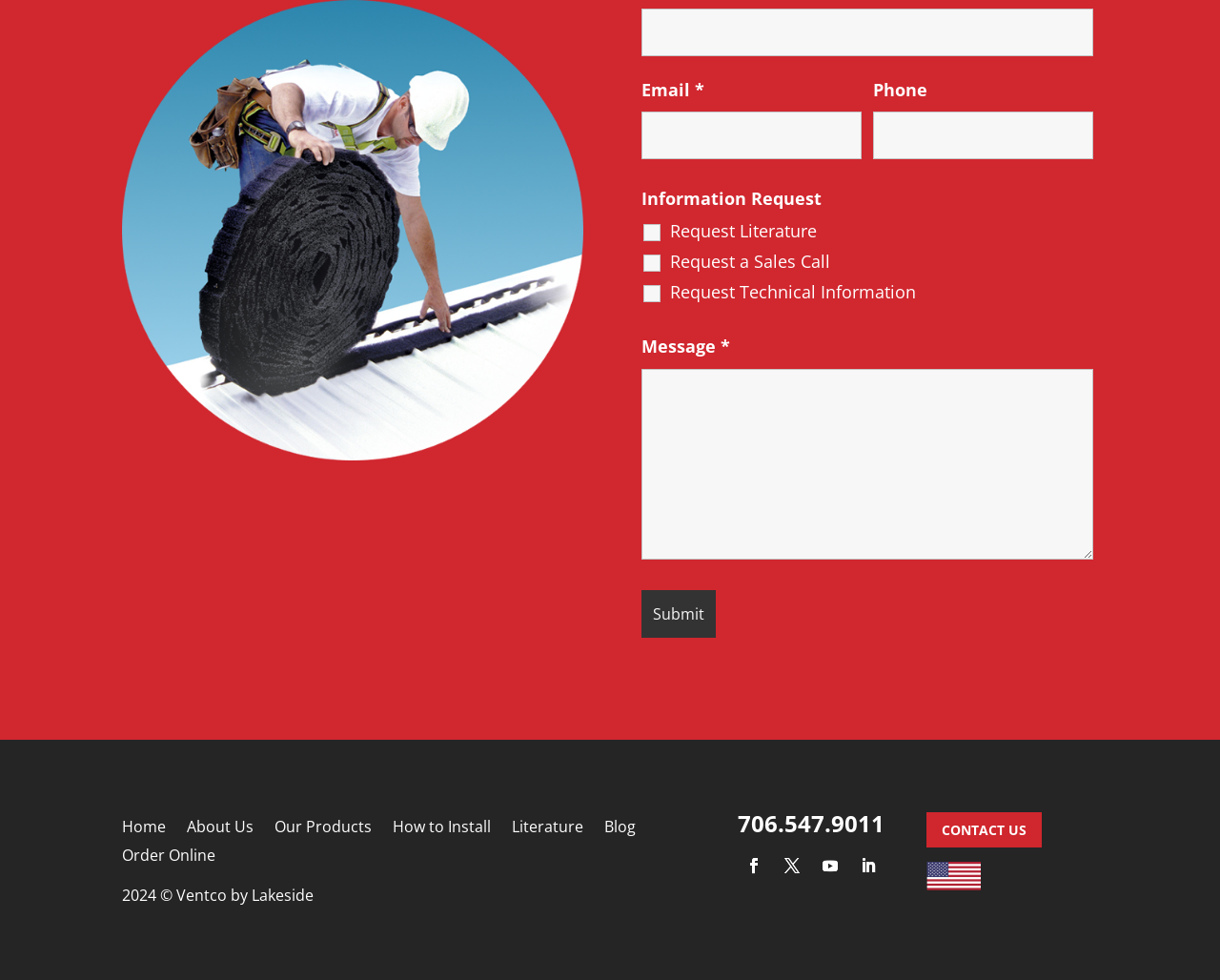What is the copyright year mentioned on the webpage?
Answer with a single word or short phrase according to what you see in the image.

2024